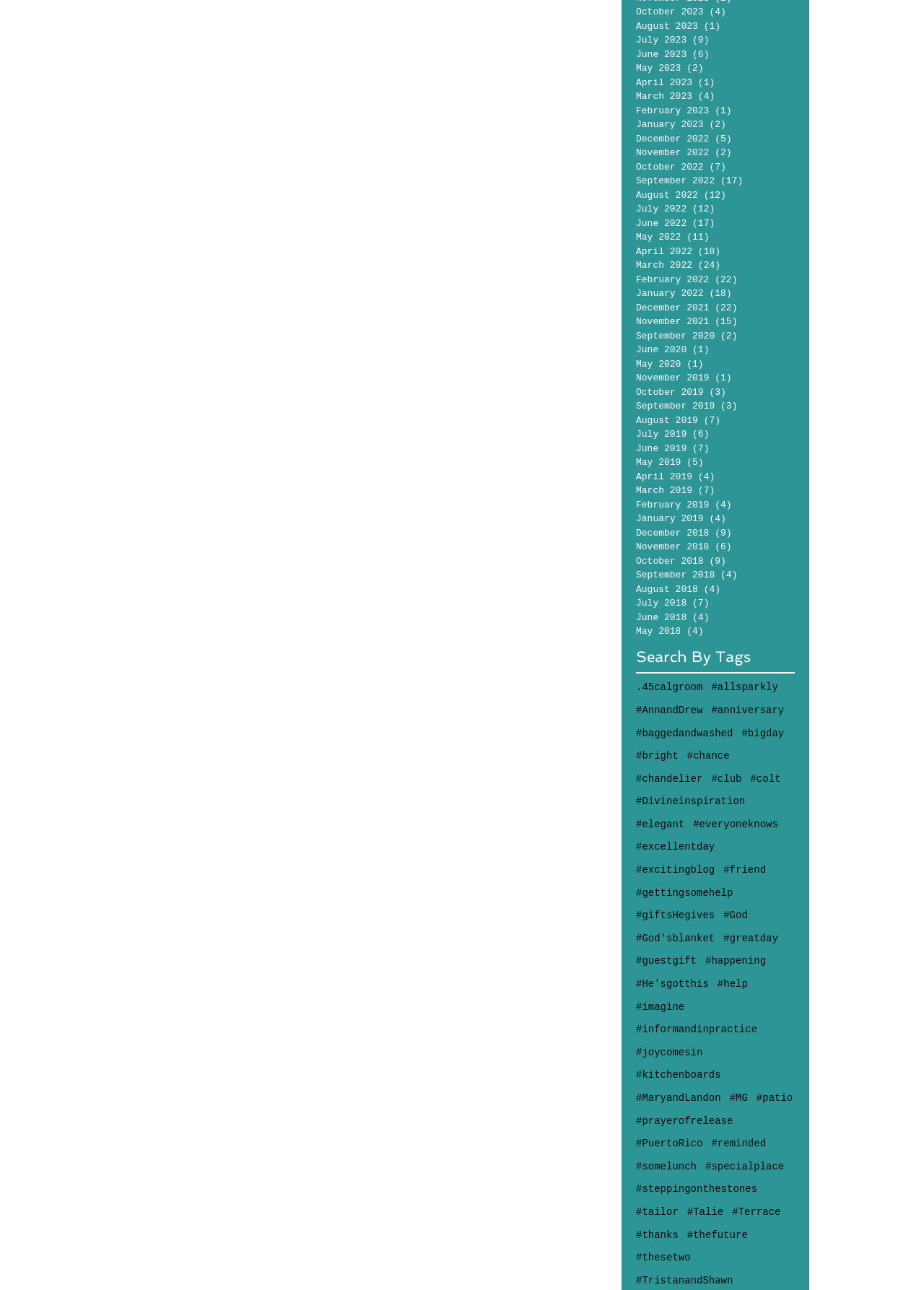Extract the bounding box coordinates for the described element: "June 2023 (6) 6 posts". The coordinates should be represented as four float numbers between 0 and 1: [left, top, right, bottom].

[0.688, 0.037, 0.852, 0.048]